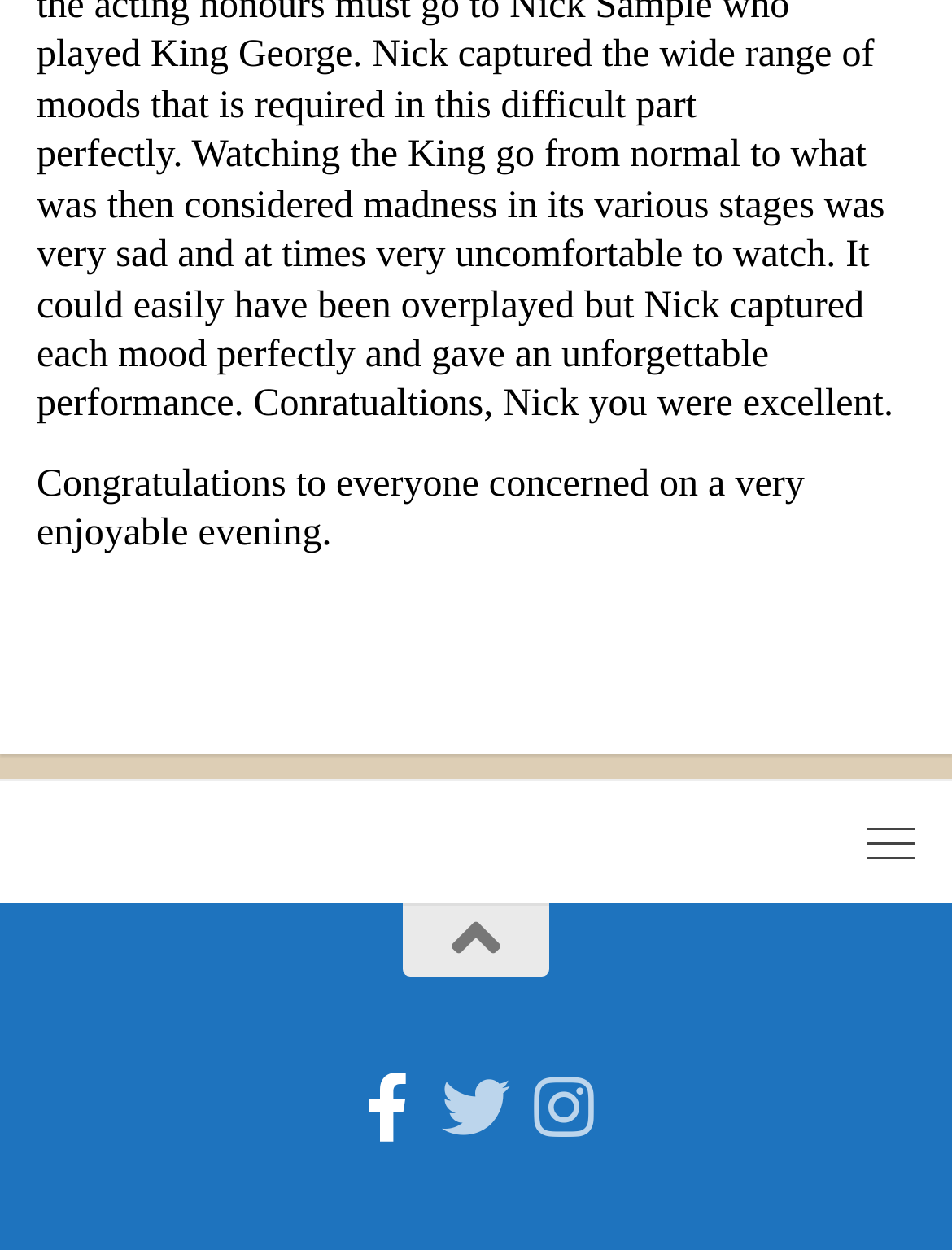What is the congratulatory message about?
Using the image as a reference, answer the question in detail.

The congratulatory message is about an enjoyable evening, which is mentioned in the StaticText element with the text 'Congratulations to everyone concerned on a very enjoyable evening.'